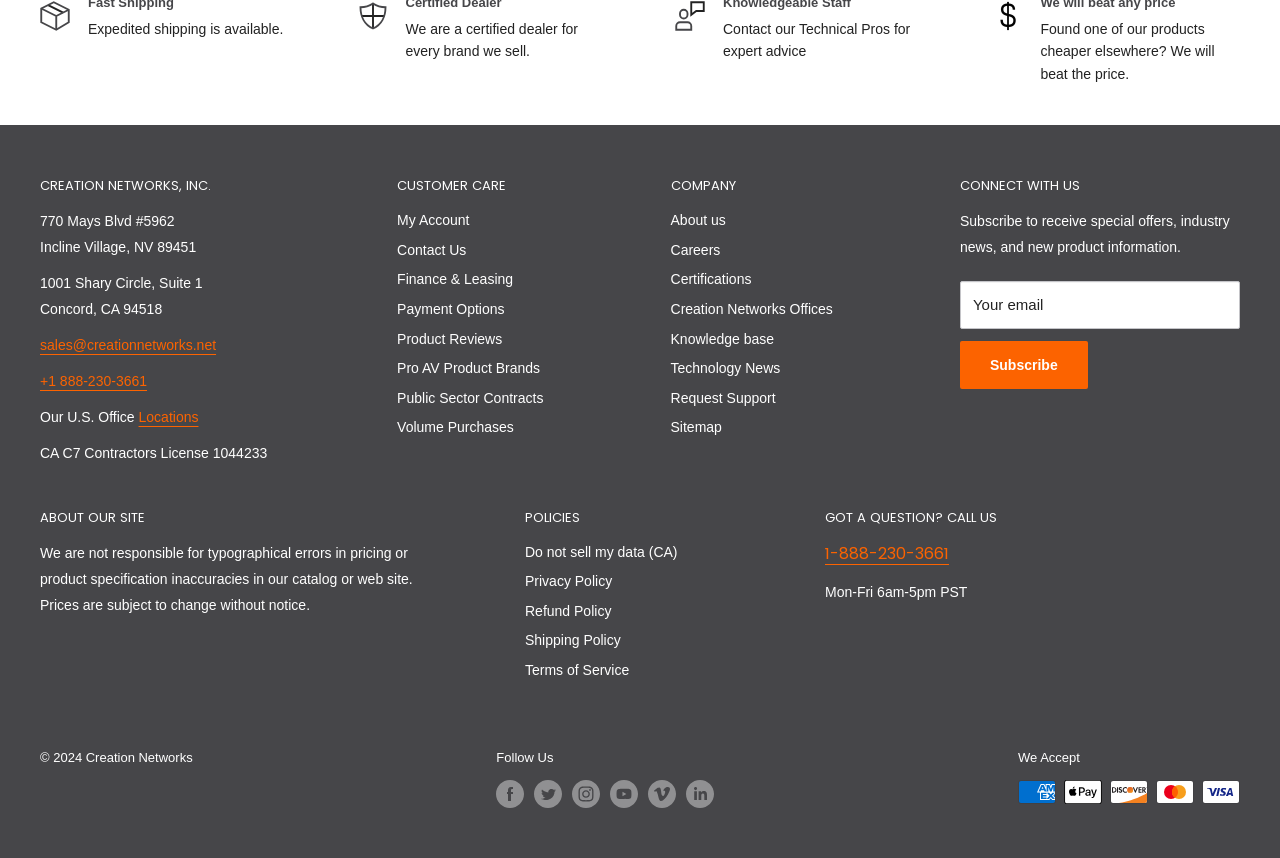Determine the bounding box coordinates for the area that should be clicked to carry out the following instruction: "View company certifications".

[0.524, 0.309, 0.695, 0.344]